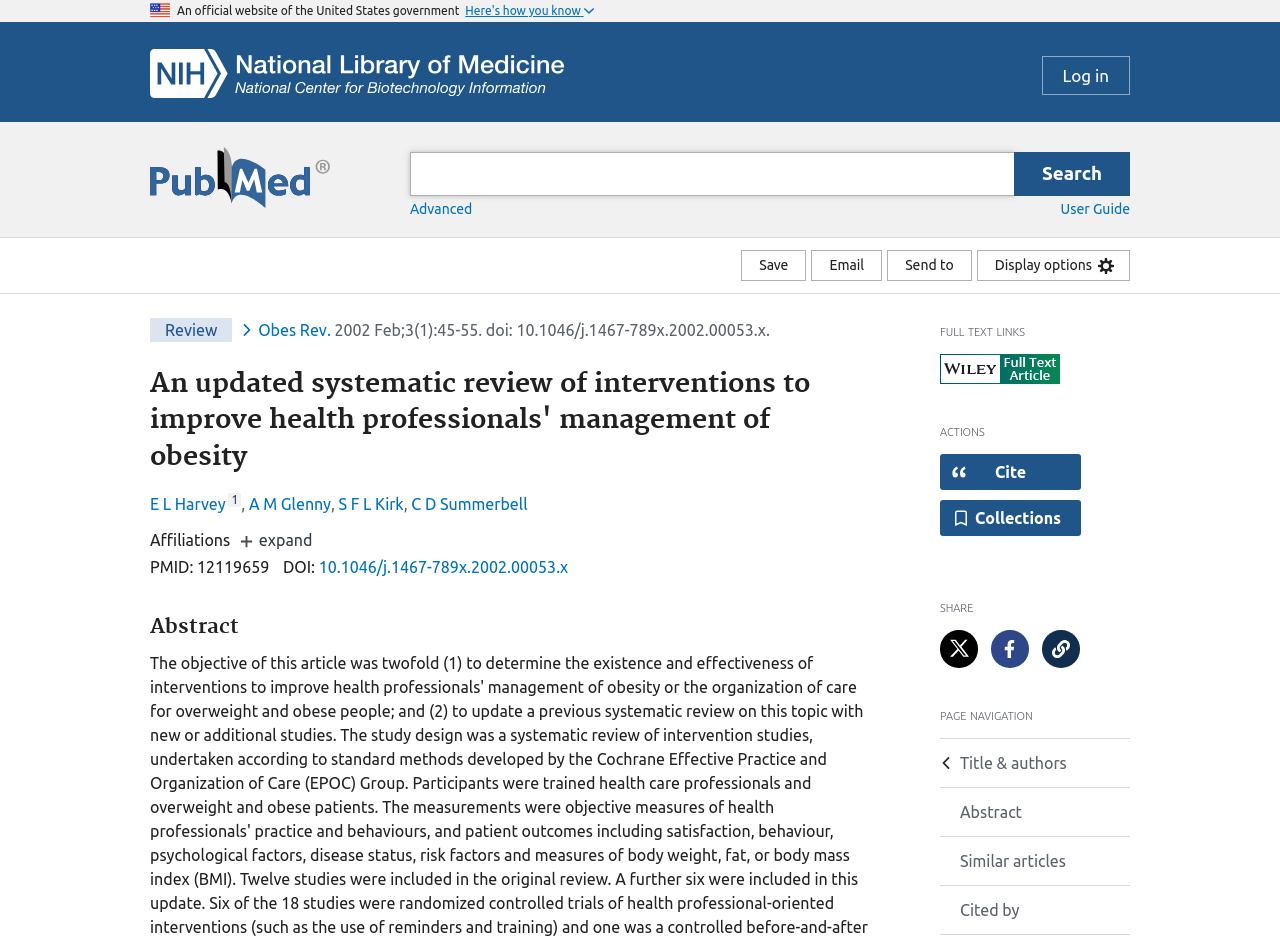Locate the bounding box coordinates of the element I should click to achieve the following instruction: "Save the article".

[0.579, 0.267, 0.63, 0.3]